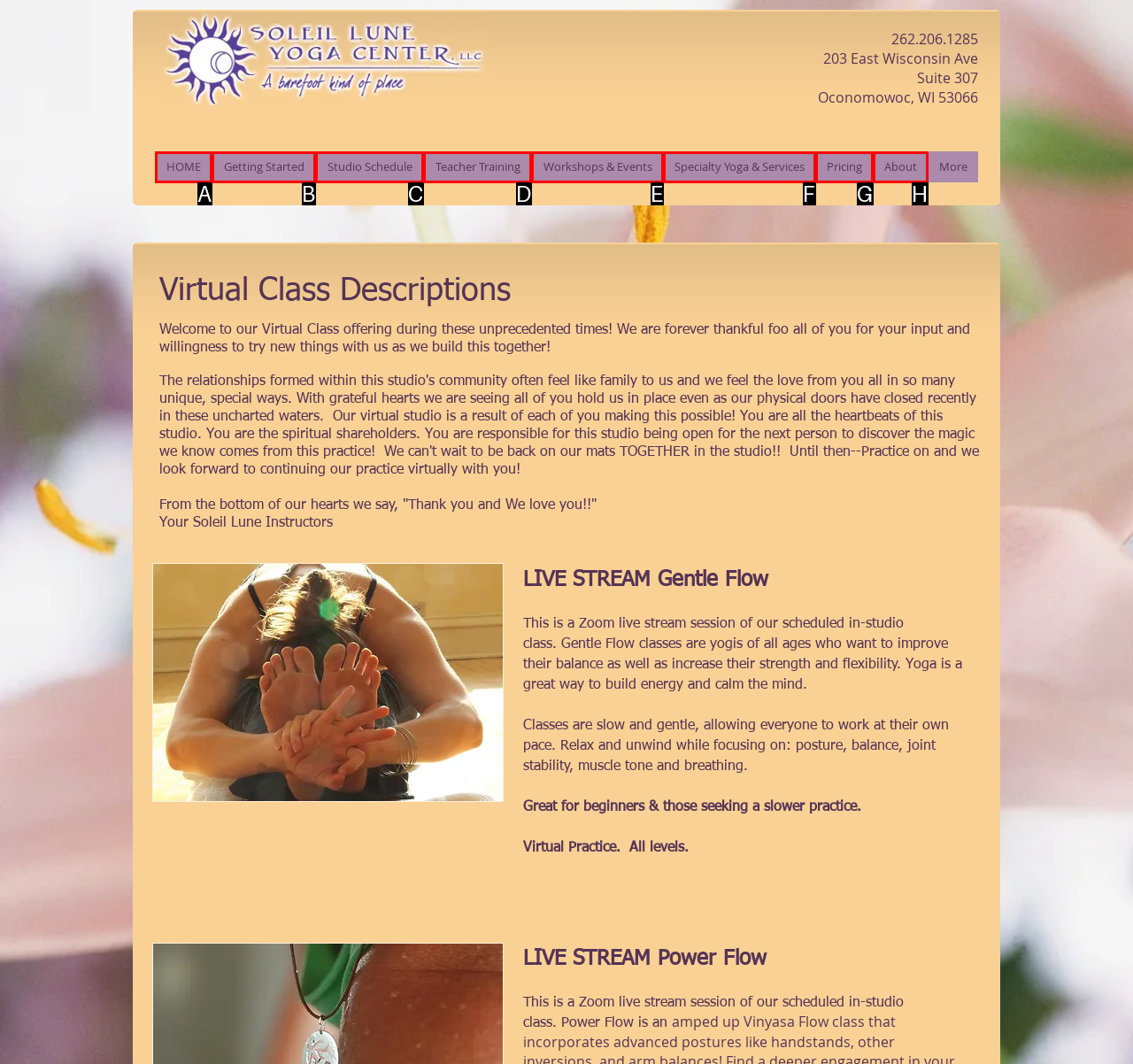Tell me which one HTML element best matches the description: Specialty Yoga & Services
Answer with the option's letter from the given choices directly.

F